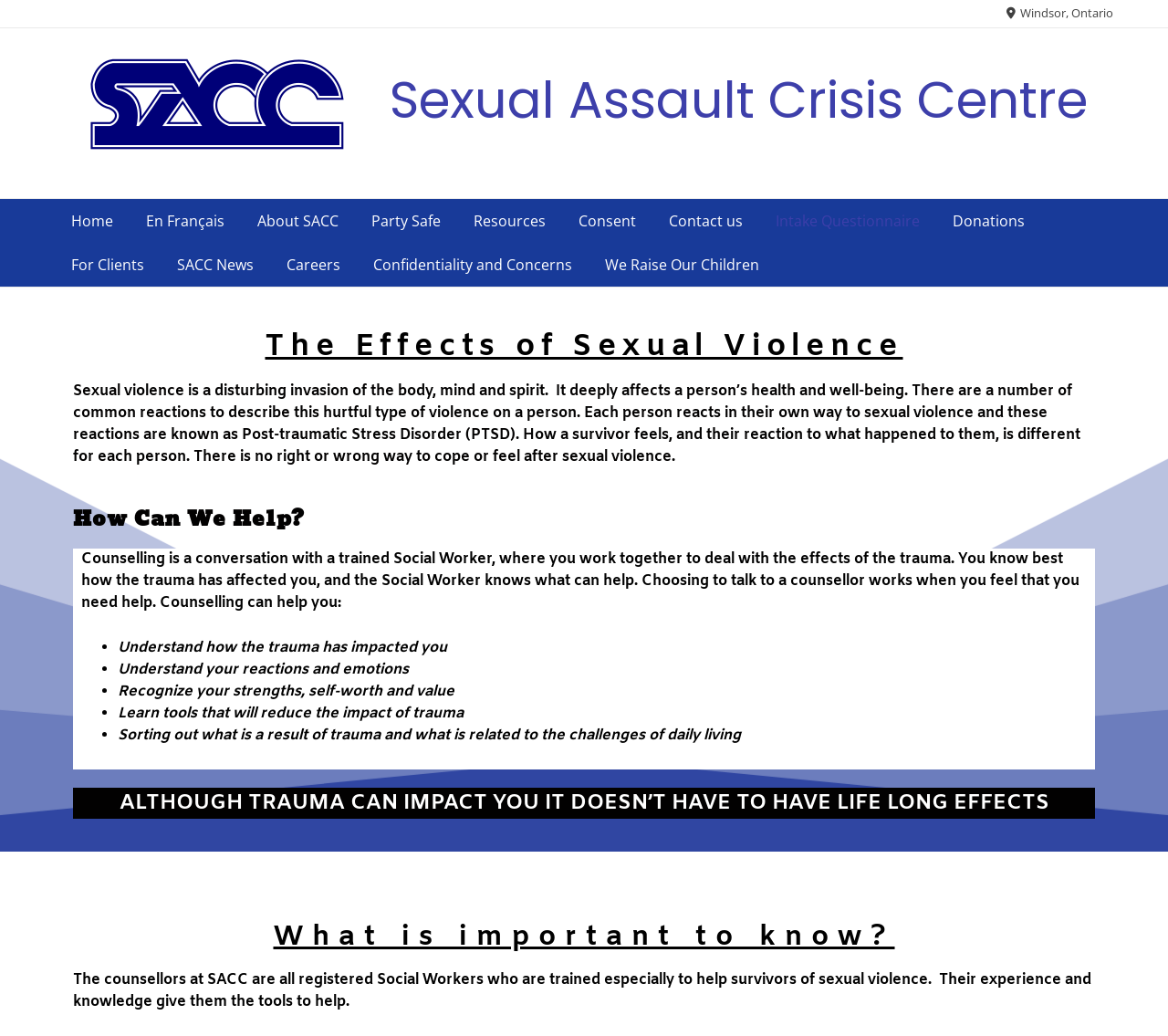Locate the bounding box coordinates of the element's region that should be clicked to carry out the following instruction: "Donate to the Sexual Assault Crisis Centre". The coordinates need to be four float numbers between 0 and 1, i.e., [left, top, right, bottom].

[0.802, 0.192, 0.891, 0.234]